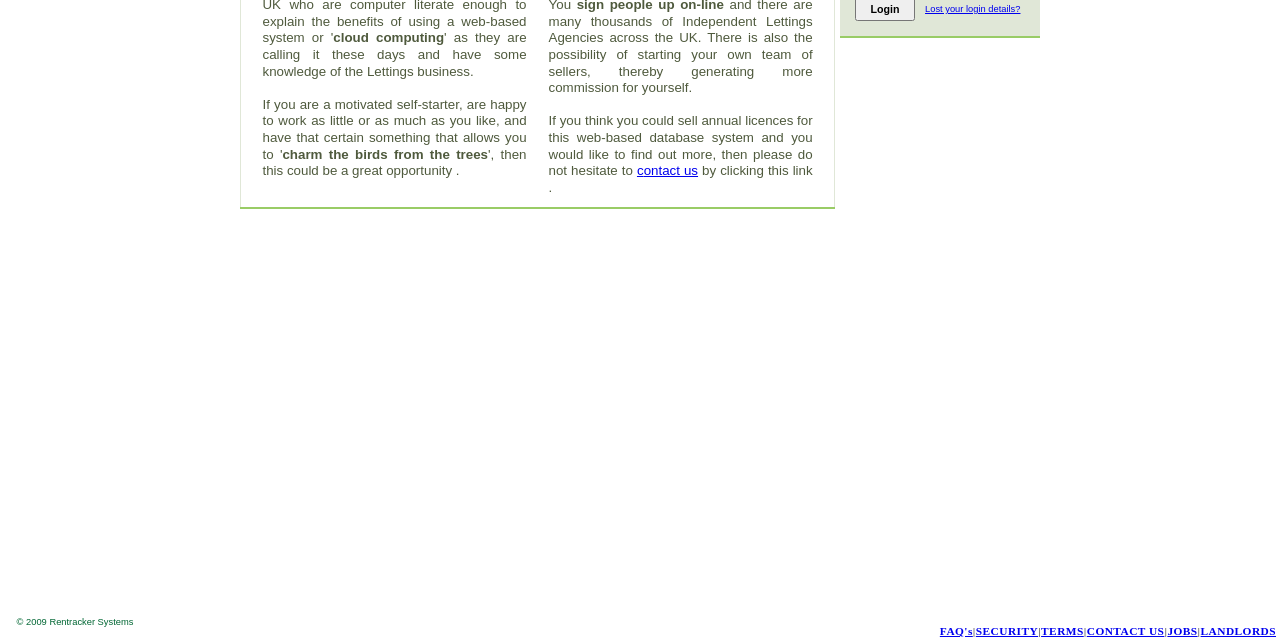Identify the bounding box for the UI element specified in this description: "CONTACT US". The coordinates must be four float numbers between 0 and 1, formatted as [left, top, right, bottom].

[0.849, 0.977, 0.91, 0.995]